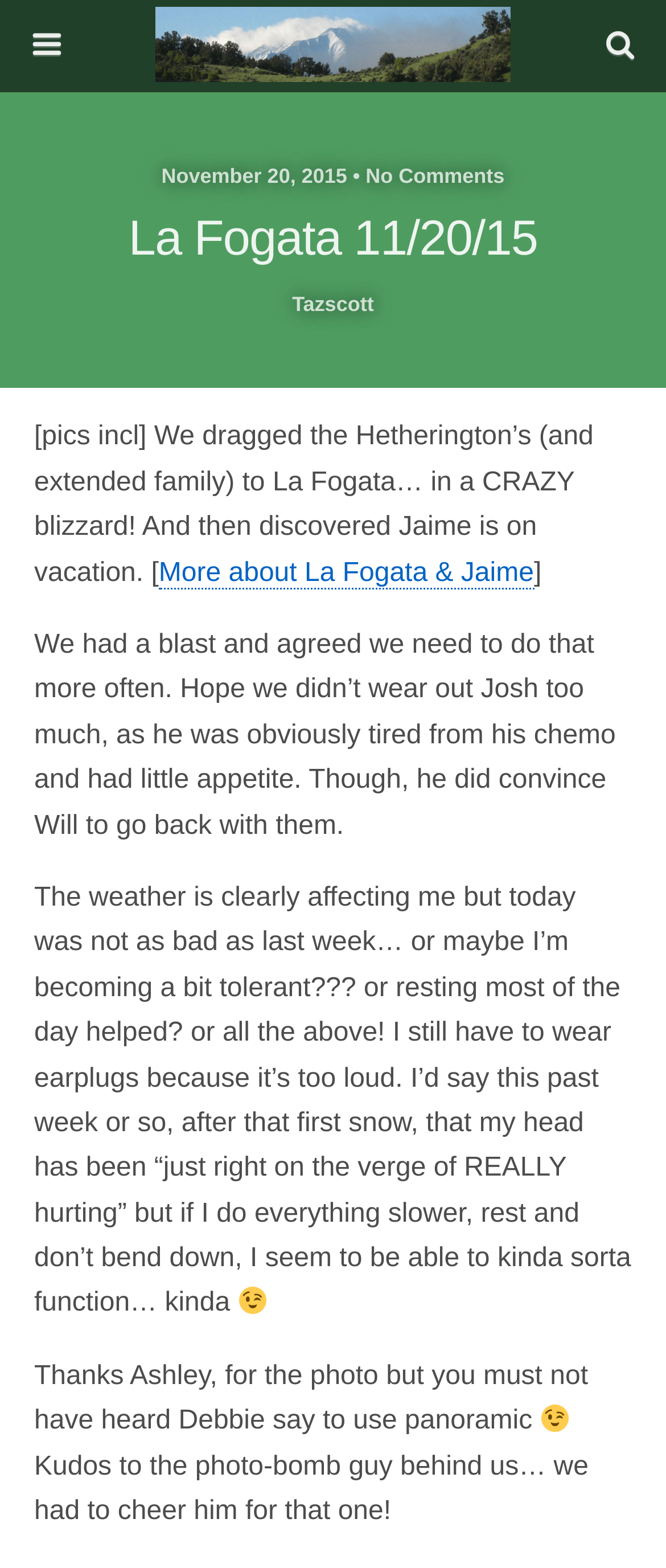Describe in detail what you see on the webpage.

This webpage is a blog post titled "La Fogata 11/20/15" with a date and no comments indicated below the title. At the top left corner, there is a logo image with a link, and next to it, a search bar with a "Search" button. 

Below the title, the author's name "Tazscott" is displayed. The main content of the blog post starts with a brief summary, which mentions a family outing to La Fogata during a blizzard and discovering that Jaime is on vacation. There is a link to "More about La Fogata & Jaime" following this summary.

The blog post then continues with a detailed account of the family's experience, including their enjoyment of the outing, concerns about Josh's health, and the author's struggles with the weather. The text is divided into paragraphs, with some emojis and images scattered throughout. There are two images of smiling faces, one near the middle and one near the bottom of the page. 

At the bottom of the page, there is a comment about a photo taken by Ashley, and another image of a smiling face. The final sentence praises a person who photobombed a picture behind the family.